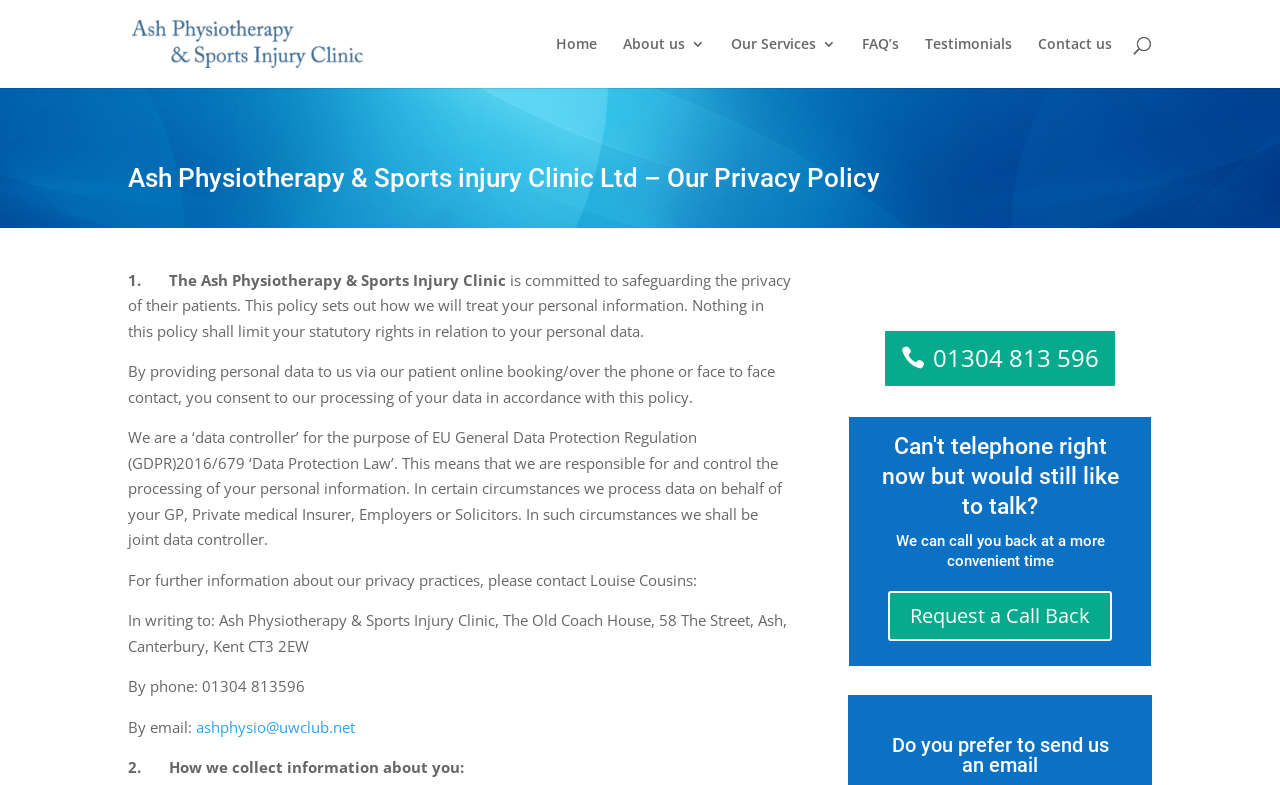Locate the bounding box coordinates of the UI element described by: "Our Services". The bounding box coordinates should consist of four float numbers between 0 and 1, i.e., [left, top, right, bottom].

[0.571, 0.047, 0.653, 0.112]